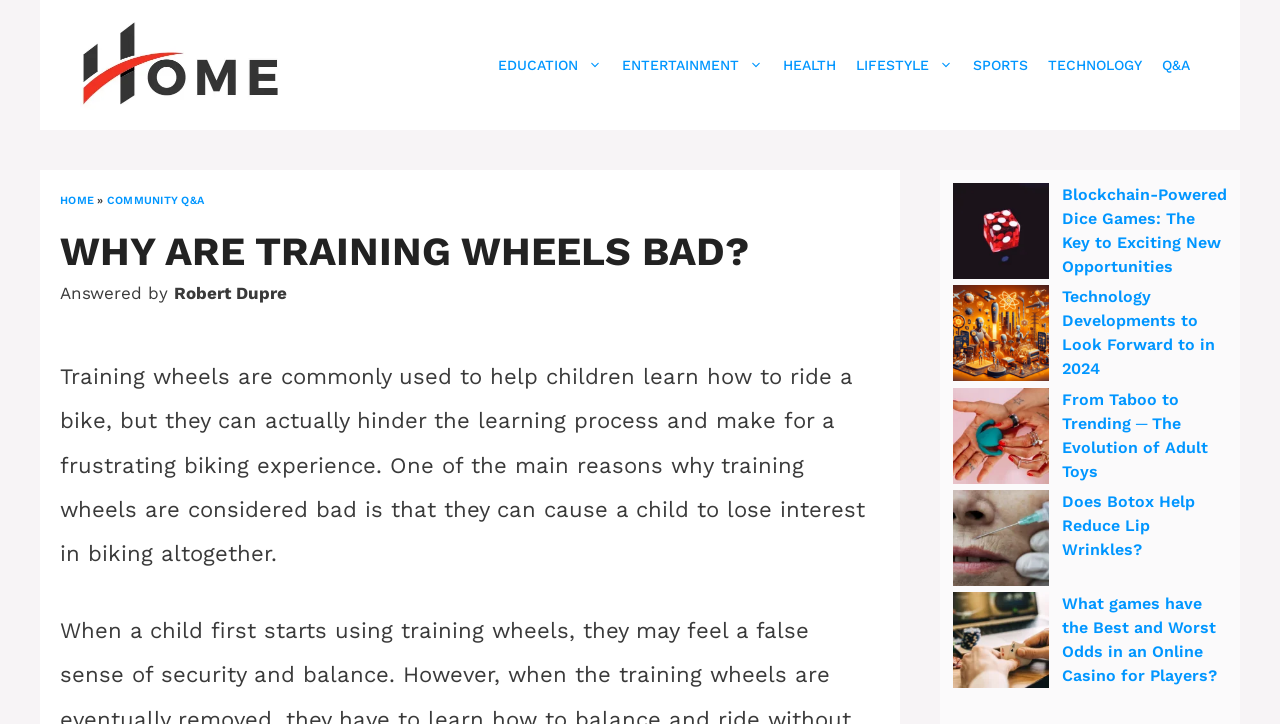Summarize the webpage with a detailed and informative caption.

The webpage has a banner at the top with the site's name "H.O.M.E." accompanied by an image. Below the banner, there is a navigation menu with several links, including "EDUCATION", "ENTERTAINMENT", "HEALTH", "LIFESTYLE", "SPORTS", "TECHNOLOGY", and "Q&A". 

The main content area is divided into two sections. The left section has a header "WHY ARE TRAINING WHEELS BAD?" followed by a question answered by Robert Dupre. The answer explains that training wheels can hinder the learning process and make for a frustrating biking experience. 

On the right side of the main content area, there are several links to other articles, each accompanied by an image. These links are arranged vertically, with the first link being "Blockchain-Powered Dice Games: The Key to Exciting New Opportunities", followed by "Technology Developments to Look Forward to in 2024", "From Taboo to Trending ─ The Evolution of Adult Toys", "Does Botox Help Reduce Lip Wrinkles?", and finally "What games have the Best and Worst Odds in an Online Casino for Players?". Each link has a duplicate below it, with slightly different coordinates.